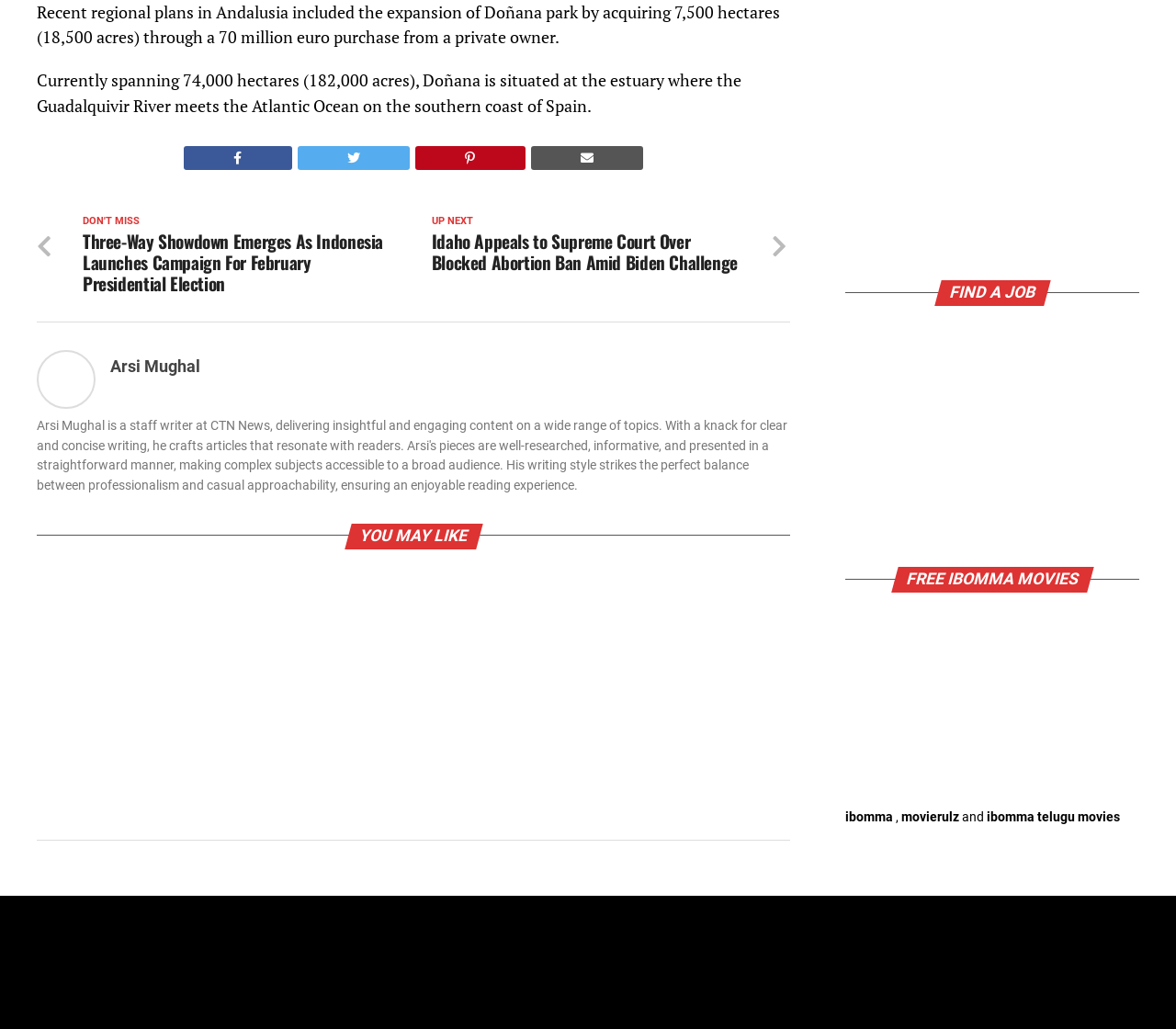Locate the bounding box coordinates of the area to click to fulfill this instruction: "Visit Jooble jobs". The bounding box should be presented as four float numbers between 0 and 1, in the order [left, top, right, bottom].

[0.719, 0.494, 0.969, 0.509]